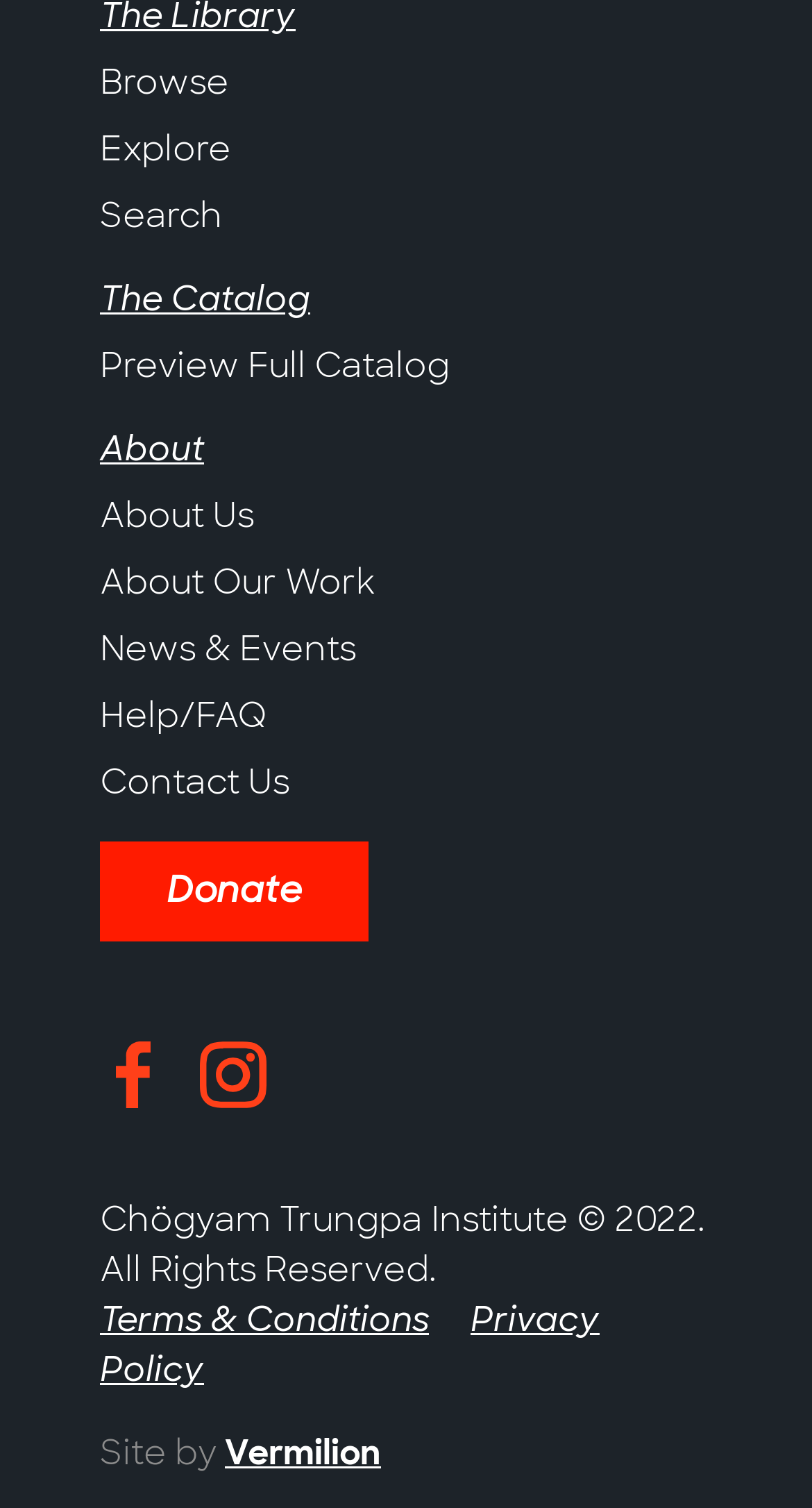Can you find the bounding box coordinates of the area I should click to execute the following instruction: "Follow on Facebook"?

[0.123, 0.69, 0.246, 0.735]